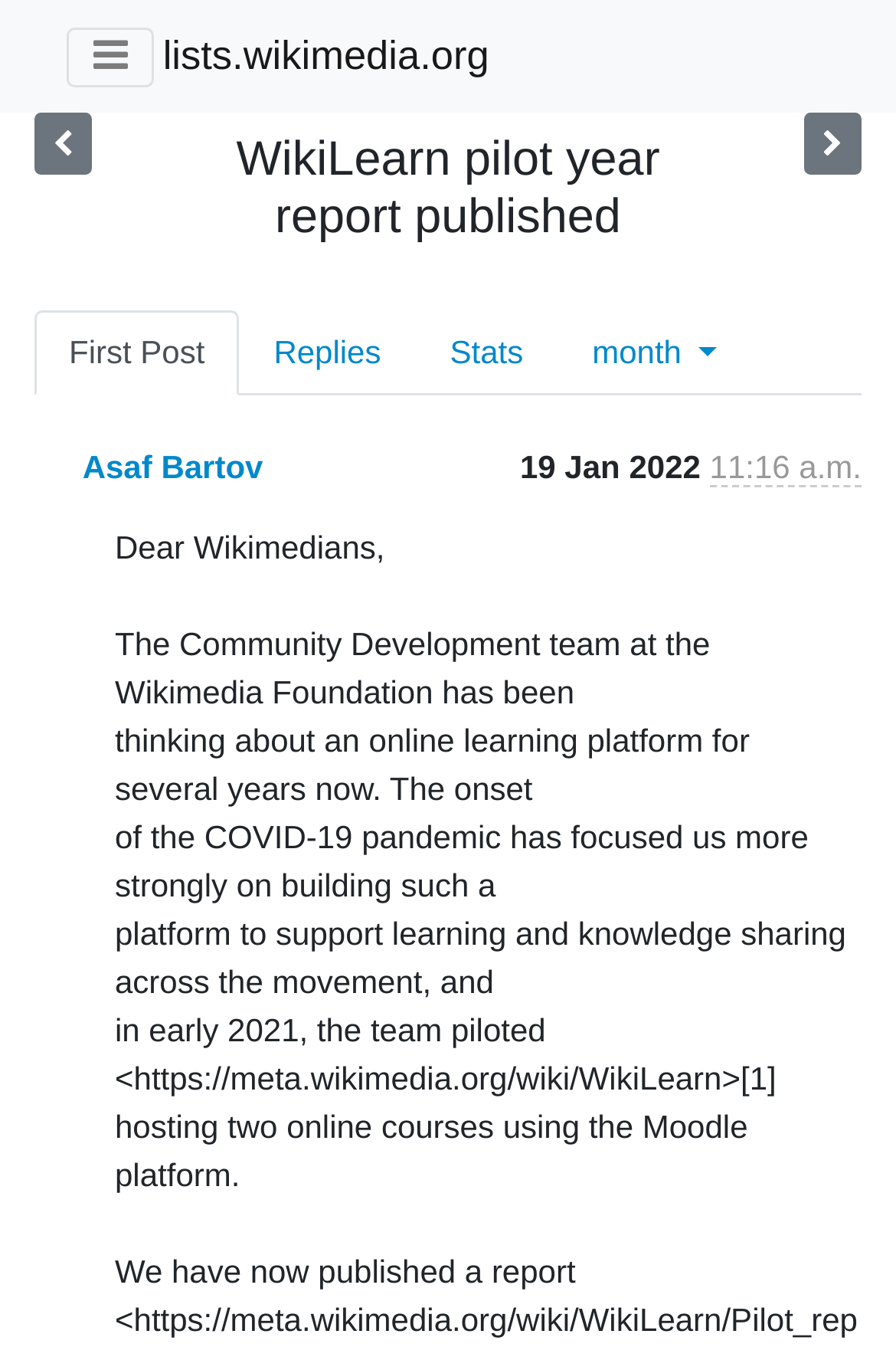Who is the author of the post?
Please answer the question with as much detail as possible using the screenshot.

I found the author of the post by looking at the link element 'Asaf Bartov' which is located inside a LayoutTable.